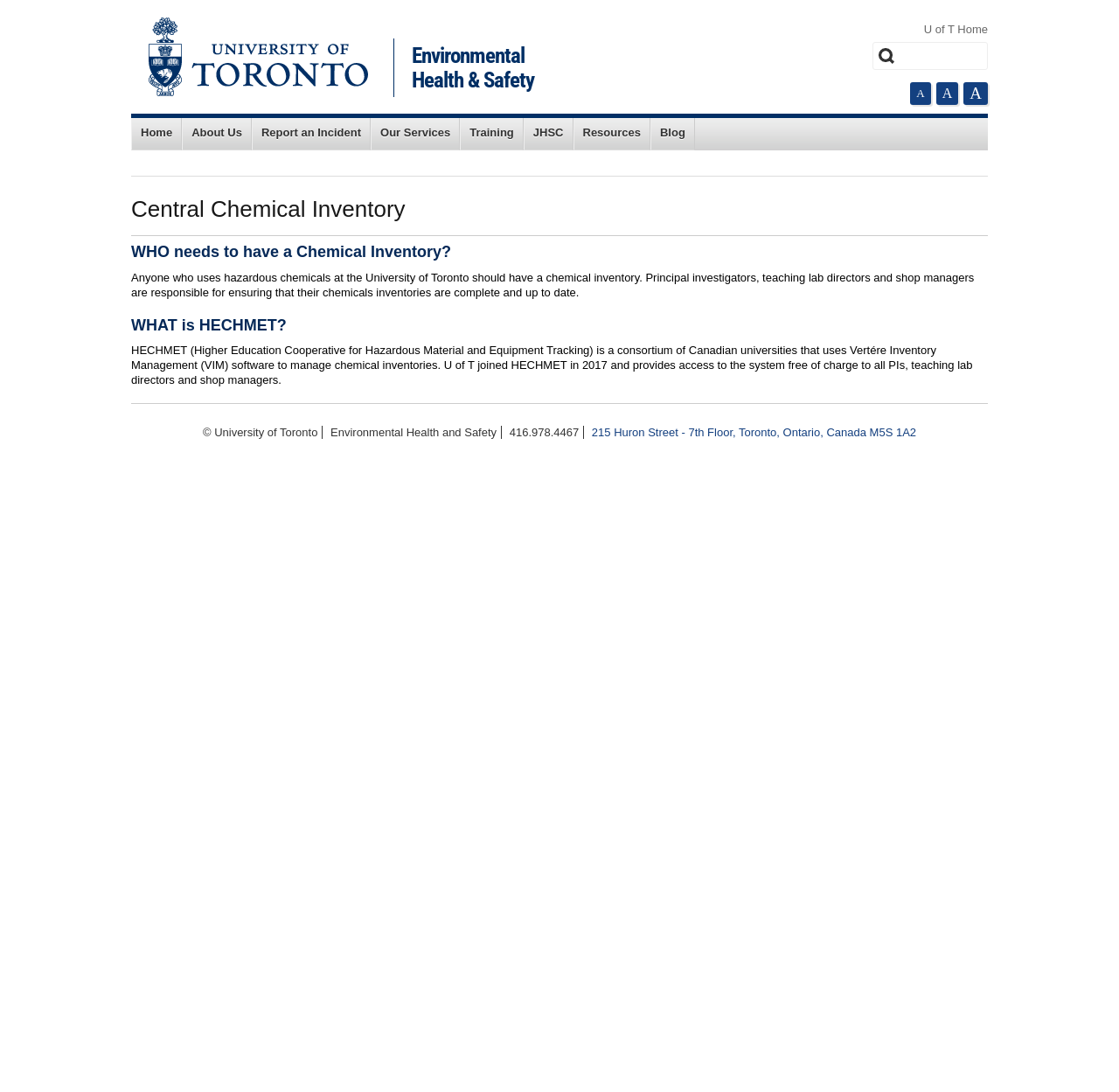Determine the bounding box coordinates of the target area to click to execute the following instruction: "Search for something."

[0.78, 0.038, 0.883, 0.064]